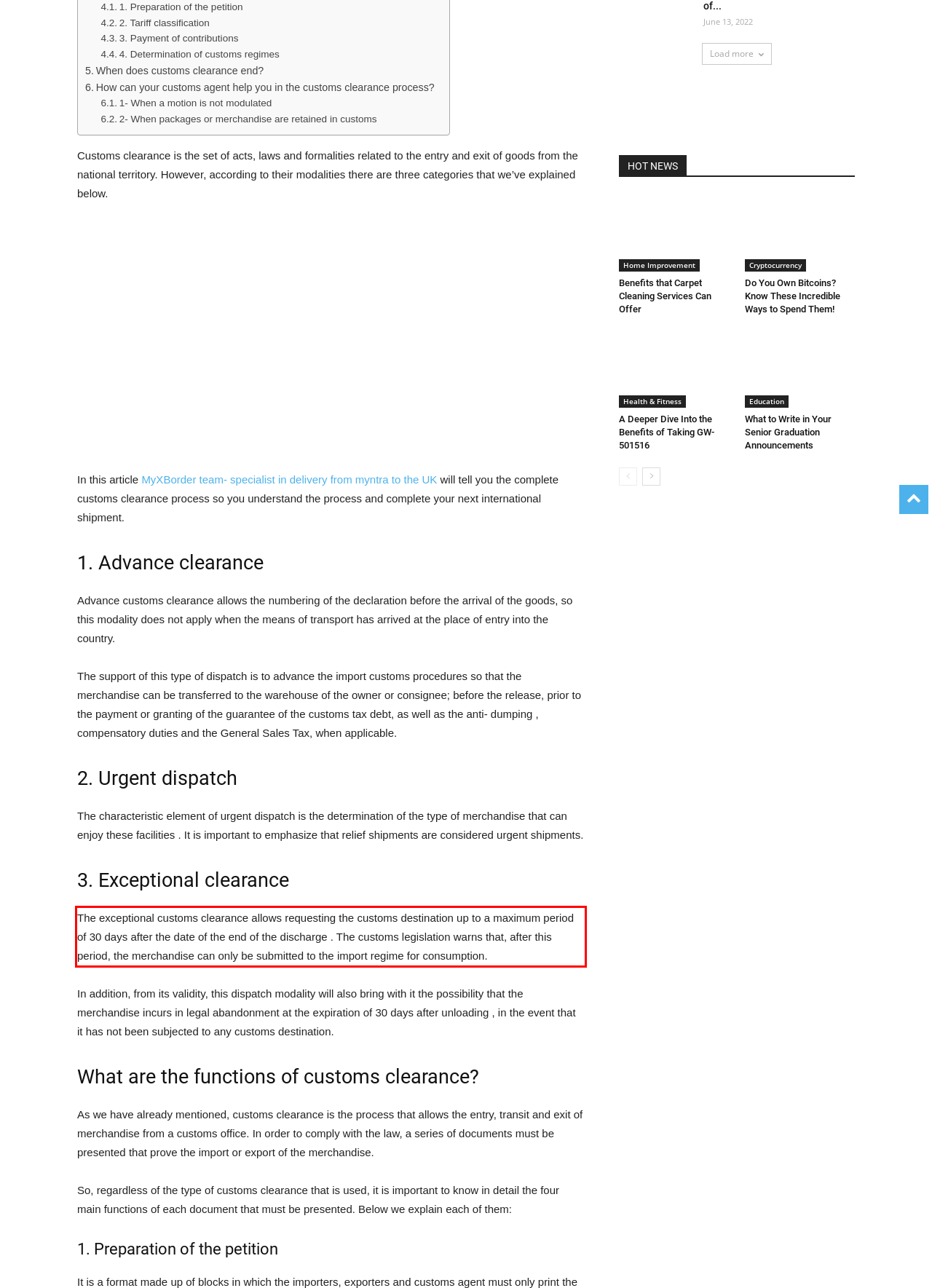Given the screenshot of the webpage, identify the red bounding box, and recognize the text content inside that red bounding box.

The exceptional customs clearance allows requesting the customs destination up to a maximum period of 30 days after the date of the end of the discharge . The customs legislation warns that, after this period, the merchandise can only be submitted to the import regime for consumption.